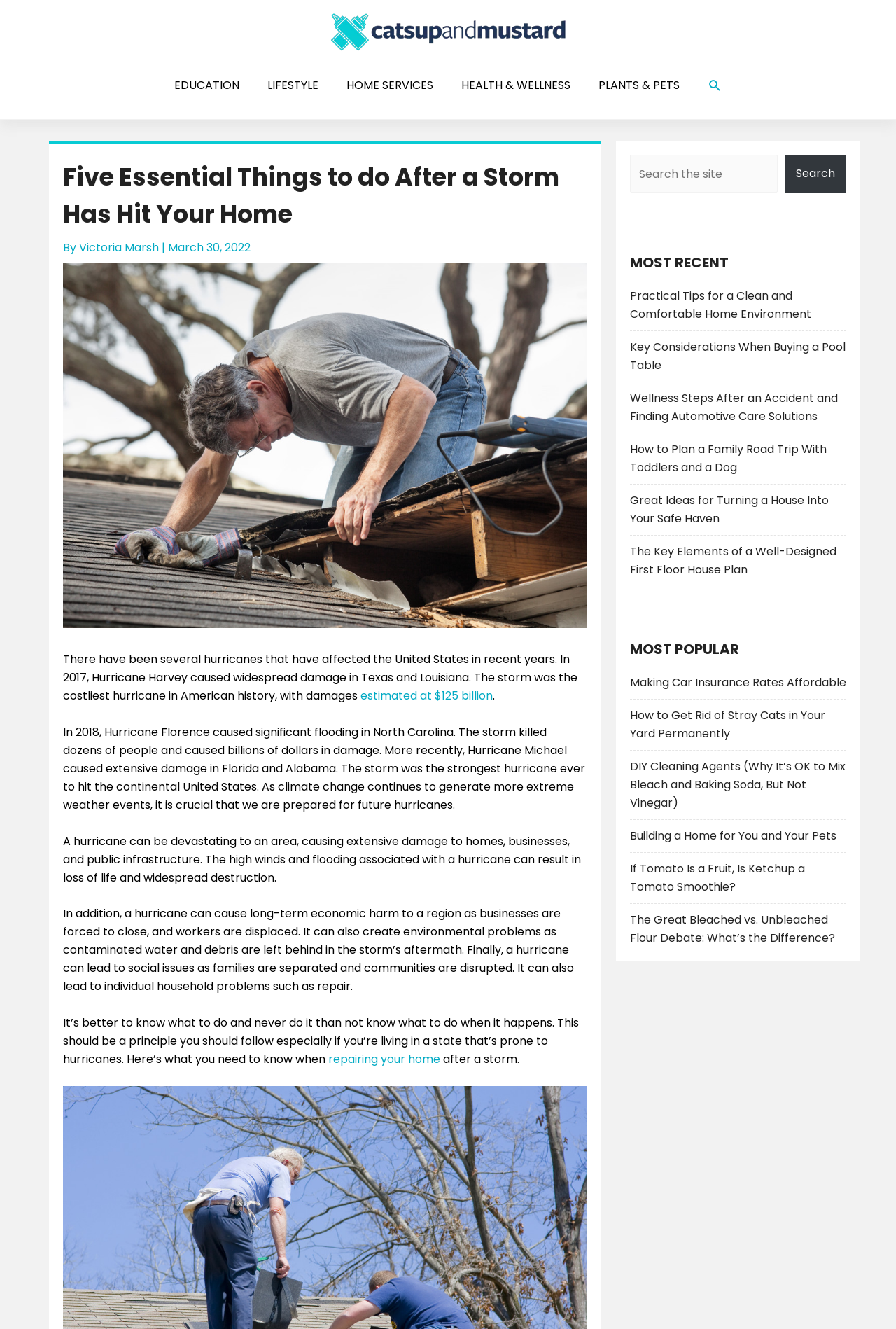Please find the bounding box coordinates of the element that must be clicked to perform the given instruction: "Read the article 'Practical Tips for a Clean and Comfortable Home Environment'". The coordinates should be four float numbers from 0 to 1, i.e., [left, top, right, bottom].

[0.703, 0.217, 0.905, 0.242]